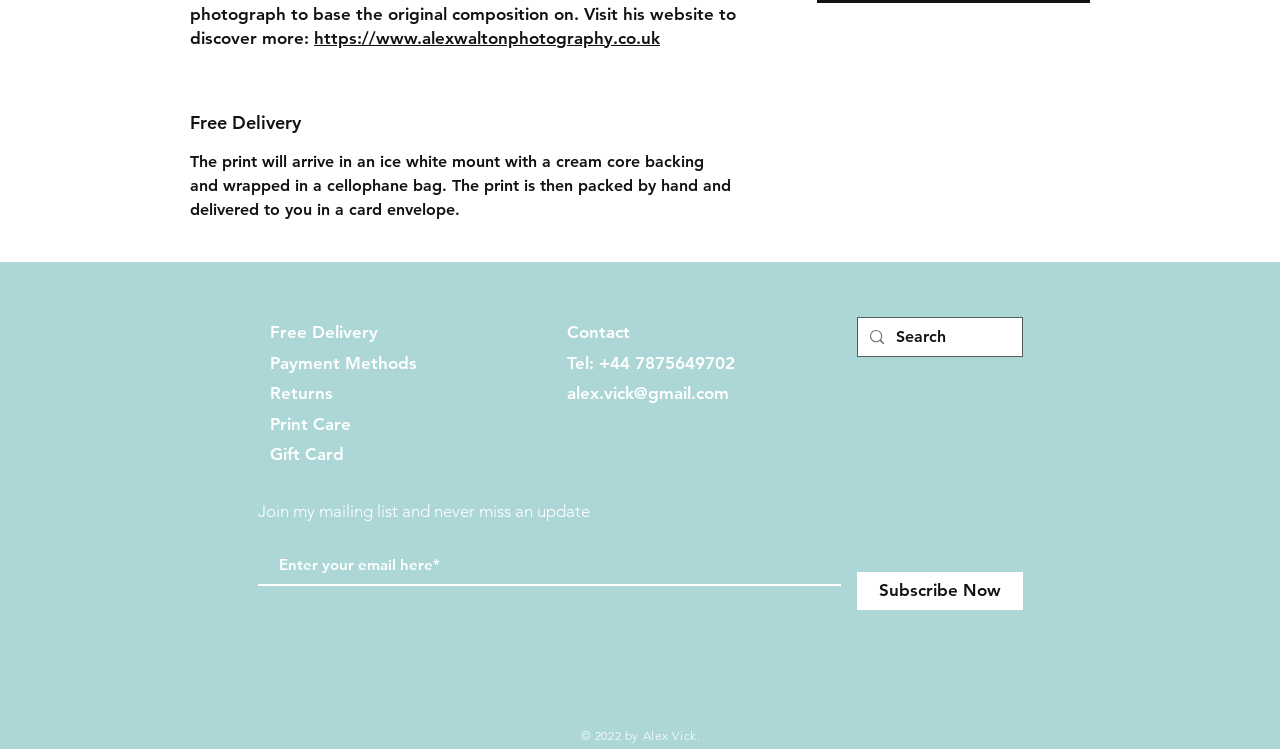Can you look at the image and give a comprehensive answer to the question:
What is the benefit of joining the photographer's mailing list?

The benefit of joining the photographer's mailing list is to never miss an update. This can be inferred from the text 'Join my mailing list and never miss an update' located near the mailing list subscription box.